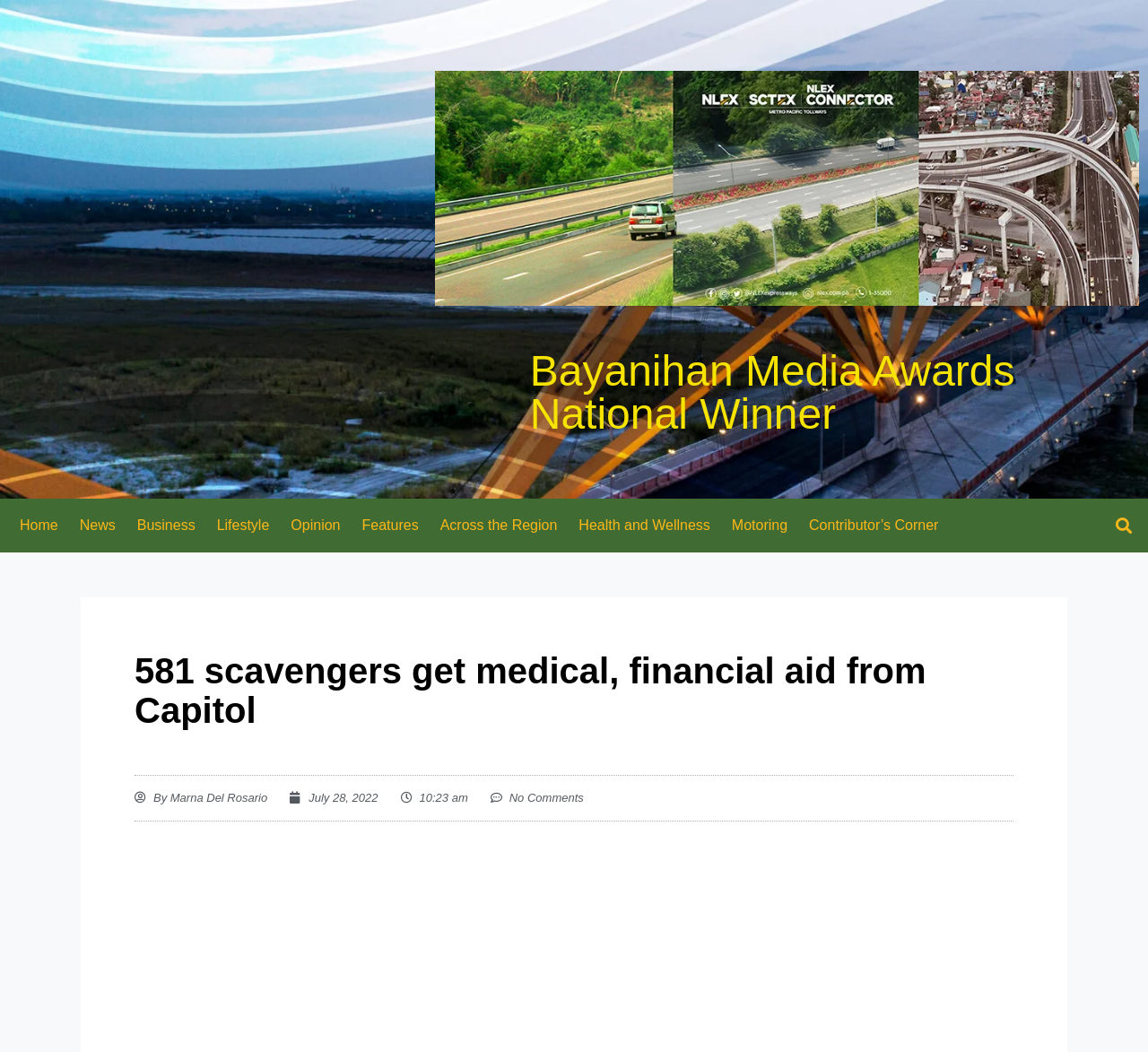Indicate the bounding box coordinates of the clickable region to achieve the following instruction: "Go to Home page."

[0.008, 0.491, 0.06, 0.508]